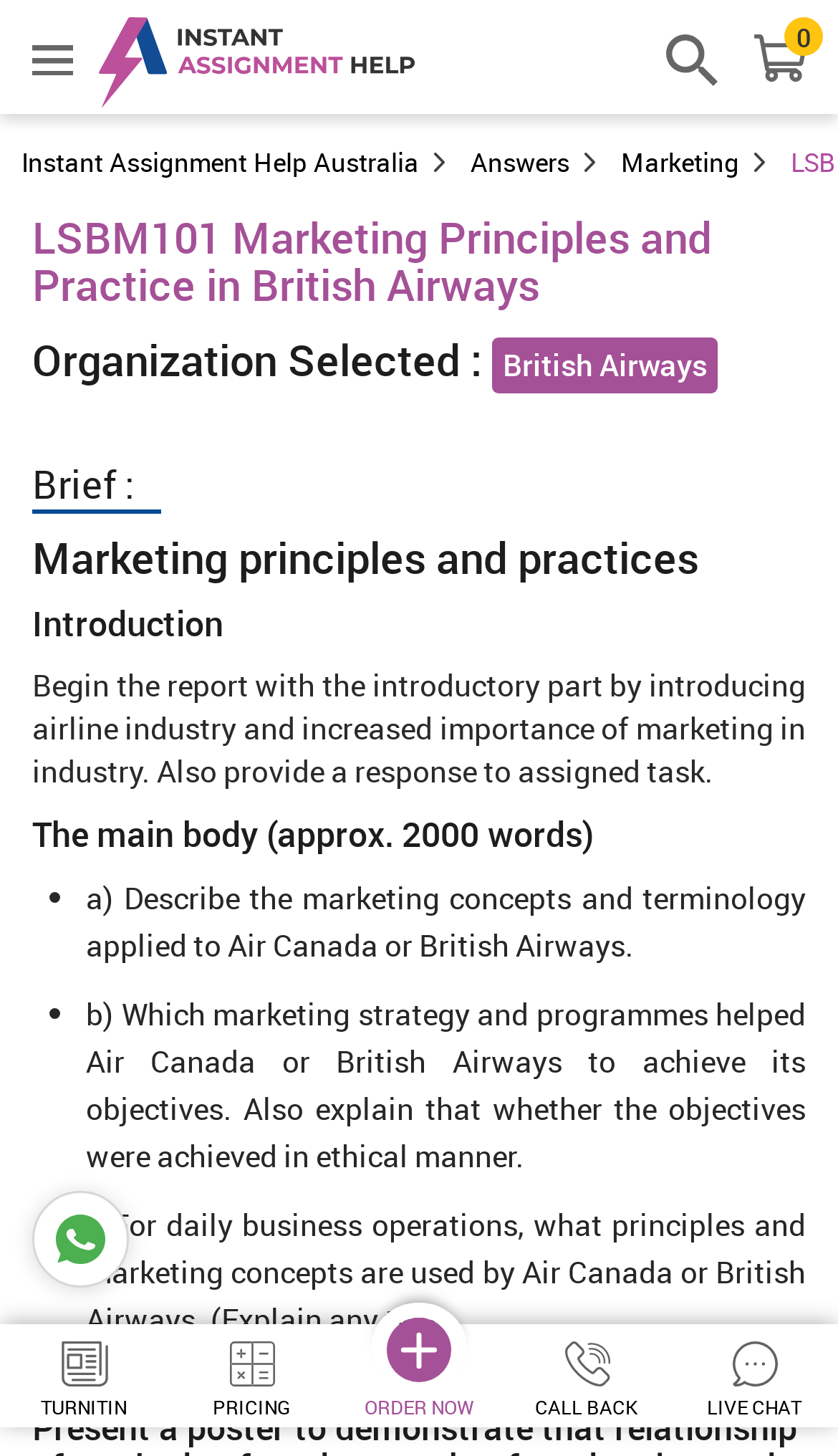What is the name of the airline mentioned in the report?
Refer to the screenshot and answer in one word or phrase.

British Airways